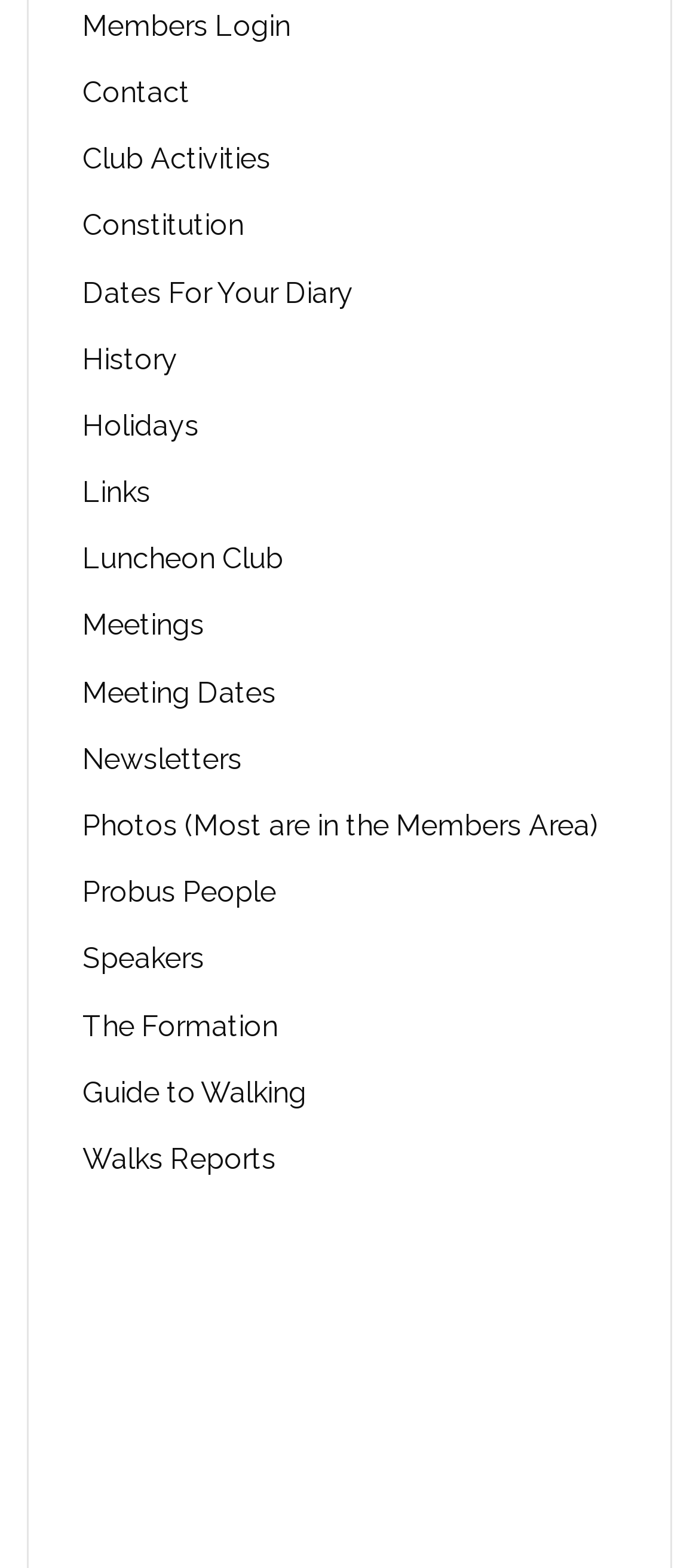Give the bounding box coordinates for the element described by: "Constitution".

[0.118, 0.133, 0.349, 0.155]